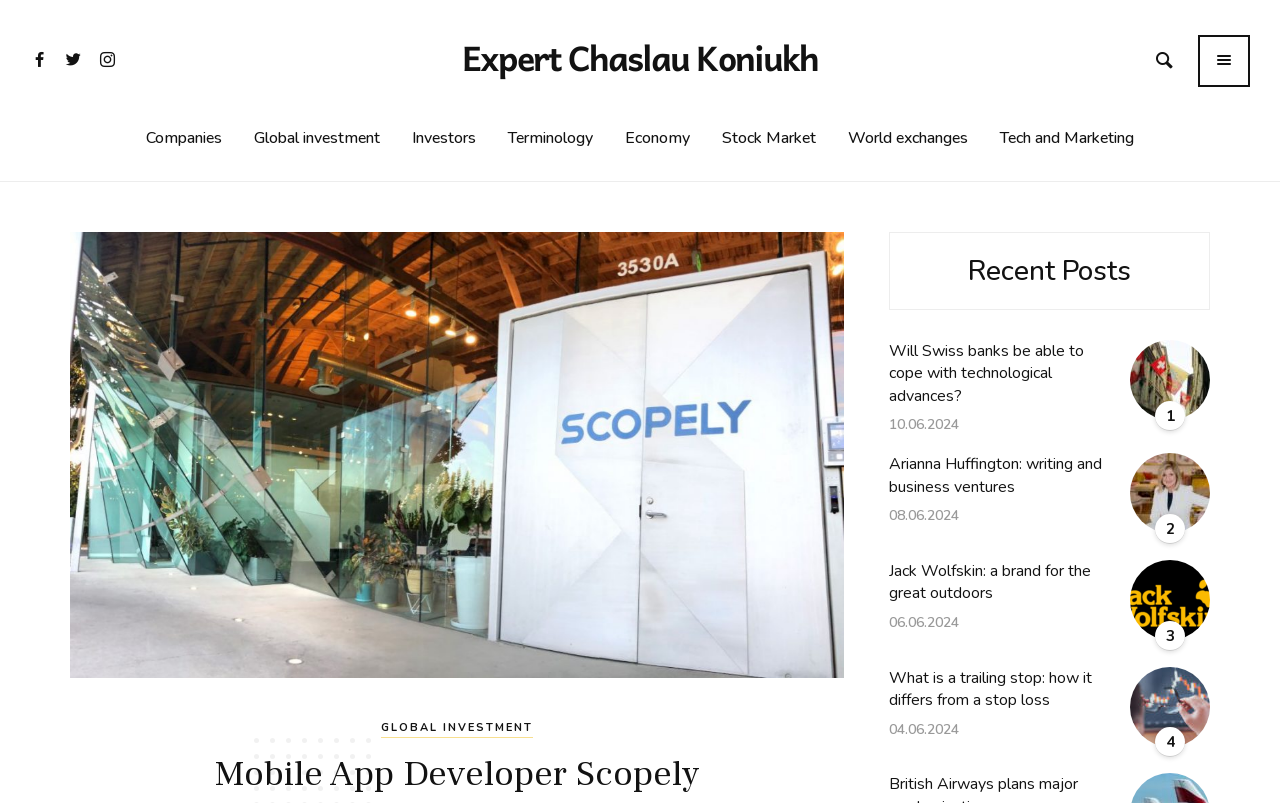Find the bounding box coordinates for the area that must be clicked to perform this action: "Click on the link to learn about Scopely".

[0.055, 0.288, 0.659, 0.844]